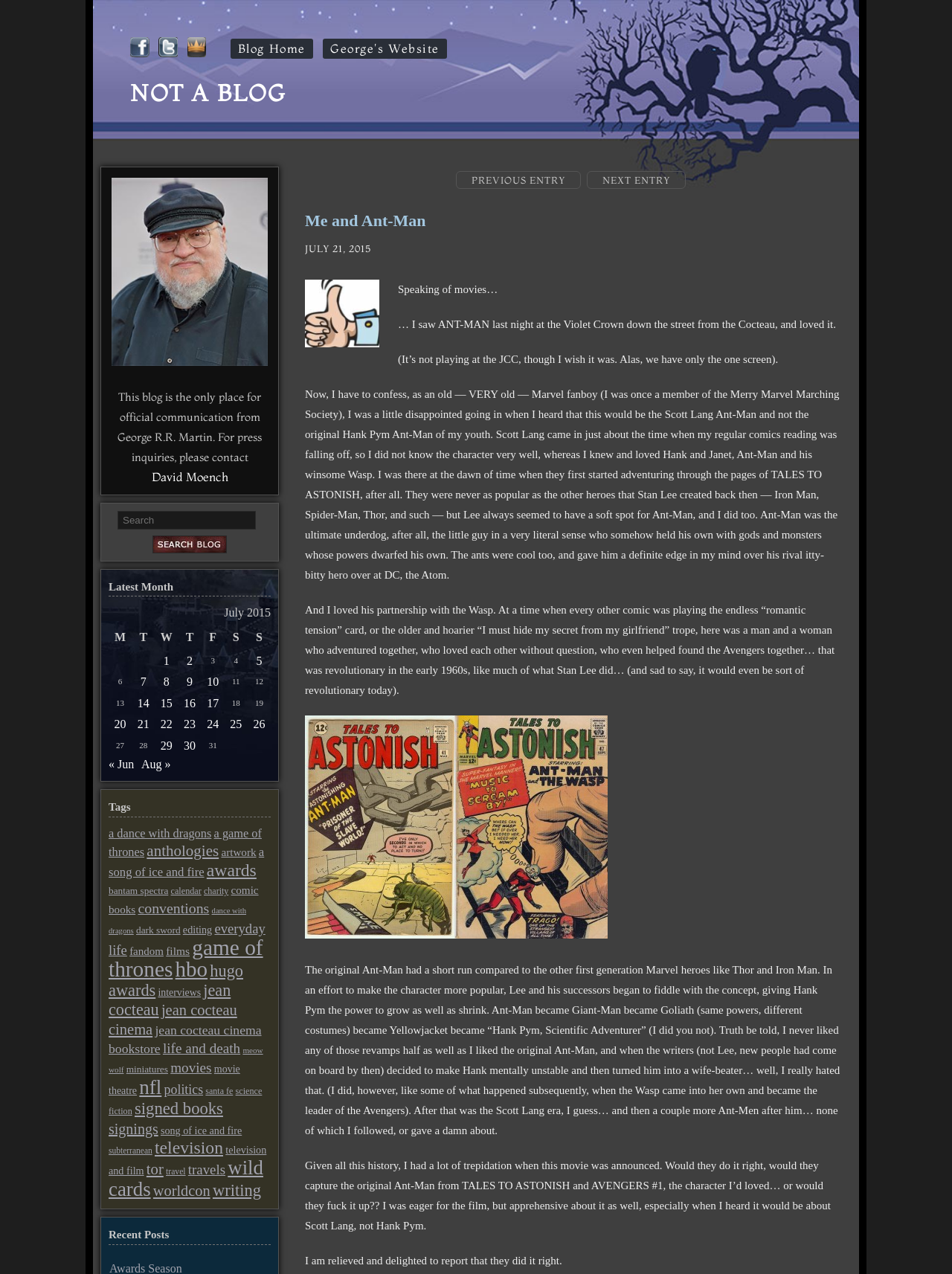Detail the various sections and features of the webpage.

The webpage is a blog titled "Me and Ant-Man | Not a Blog" by George R.R. Martin. At the top, there are several links to the author's social media profiles, including Facebook, Twitter, and an app. Below these links, there is a heading "NOT A BLOG" in a prominent font. 

To the right of the heading, there are links to navigate to the previous and next blog entries. Below these links, there is a heading "Me and Ant-Man" with a link to the same title. The date "JULY 21, 2015" is displayed below the heading, followed by a profile picture of the author.

The main content of the blog post is a long text discussing the author's experience watching the movie Ant-Man and his thoughts on the character's history in Marvel comics. The text is divided into several paragraphs, with some sentences spanning multiple lines.

On the right side of the page, there is a table displaying a calendar for July 2015, with links to other blog posts published on specific dates. Below the calendar, there is a search box with a submit button.

At the bottom of the page, there is a link to the author's official website and a note stating that this blog is the only place for official communication from George R.R. Martin.